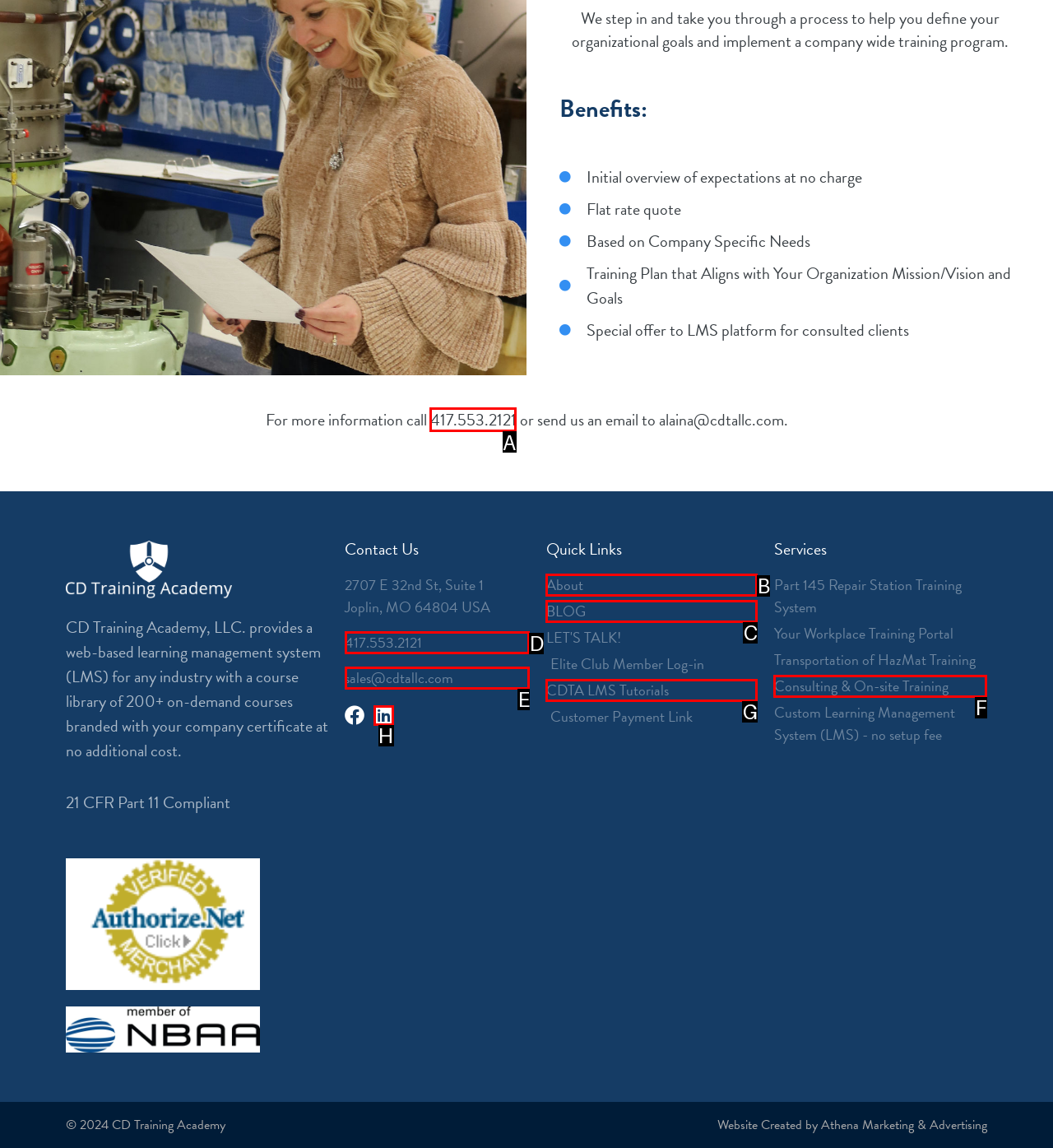Select the appropriate bounding box to fulfill the task: Call the phone number Respond with the corresponding letter from the choices provided.

A